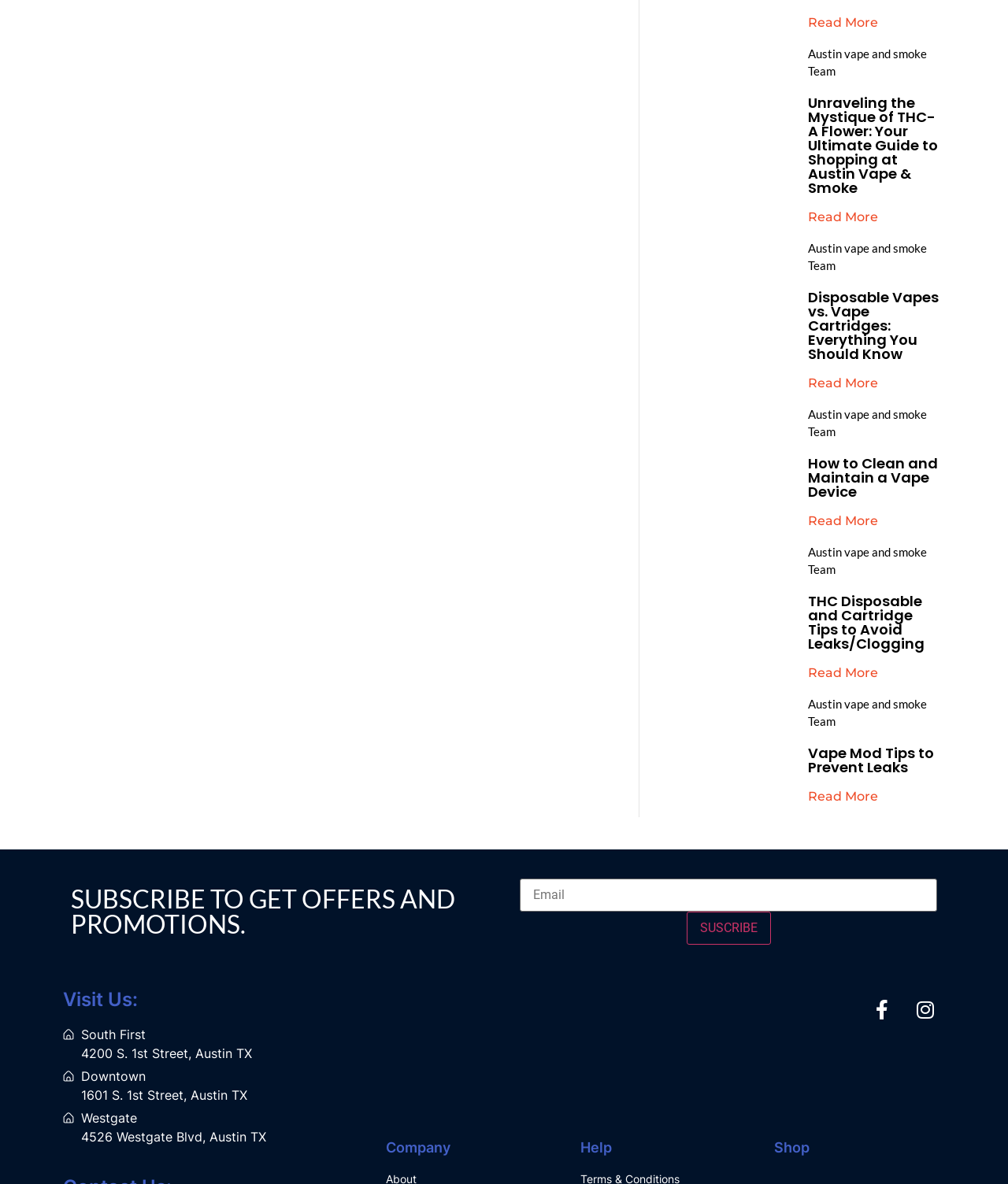Can you find the bounding box coordinates of the area I should click to execute the following instruction: "Visit the Austin vape and smoke Team page"?

[0.802, 0.038, 0.938, 0.068]